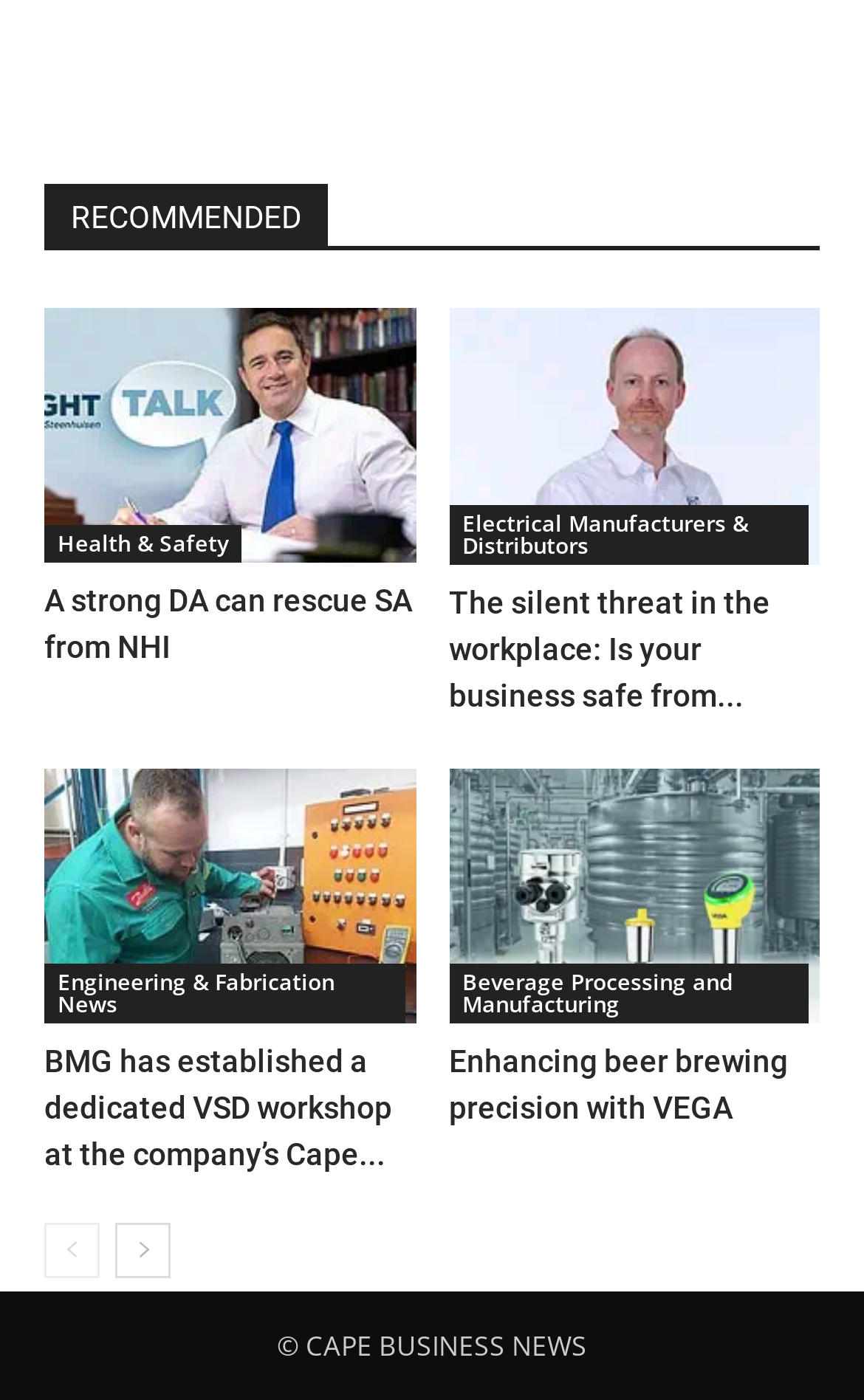Could you provide the bounding box coordinates for the portion of the screen to click to complete this instruction: "Go to the page about Engineering & Fabrication News"?

[0.051, 0.688, 0.468, 0.73]